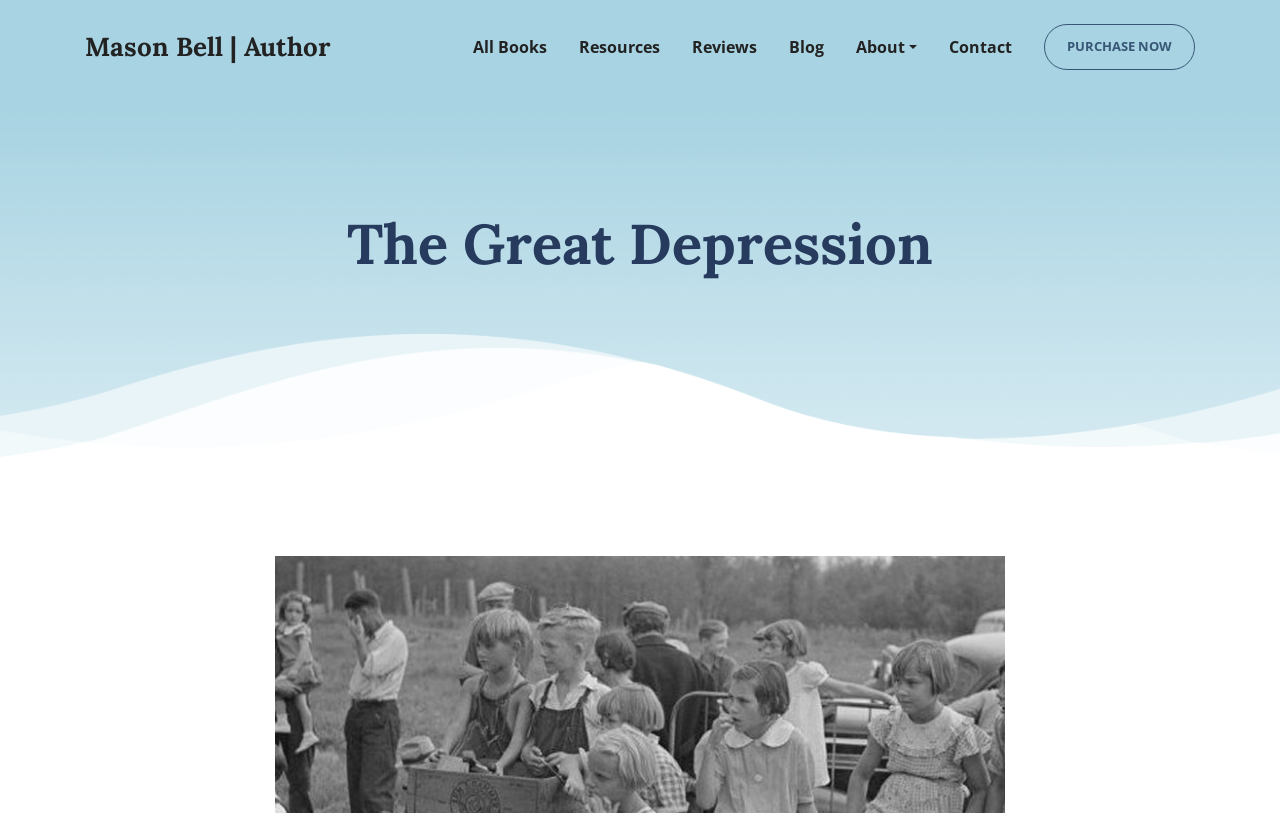Specify the bounding box coordinates of the area to click in order to follow the given instruction: "read the blog."

[0.604, 0.03, 0.656, 0.086]